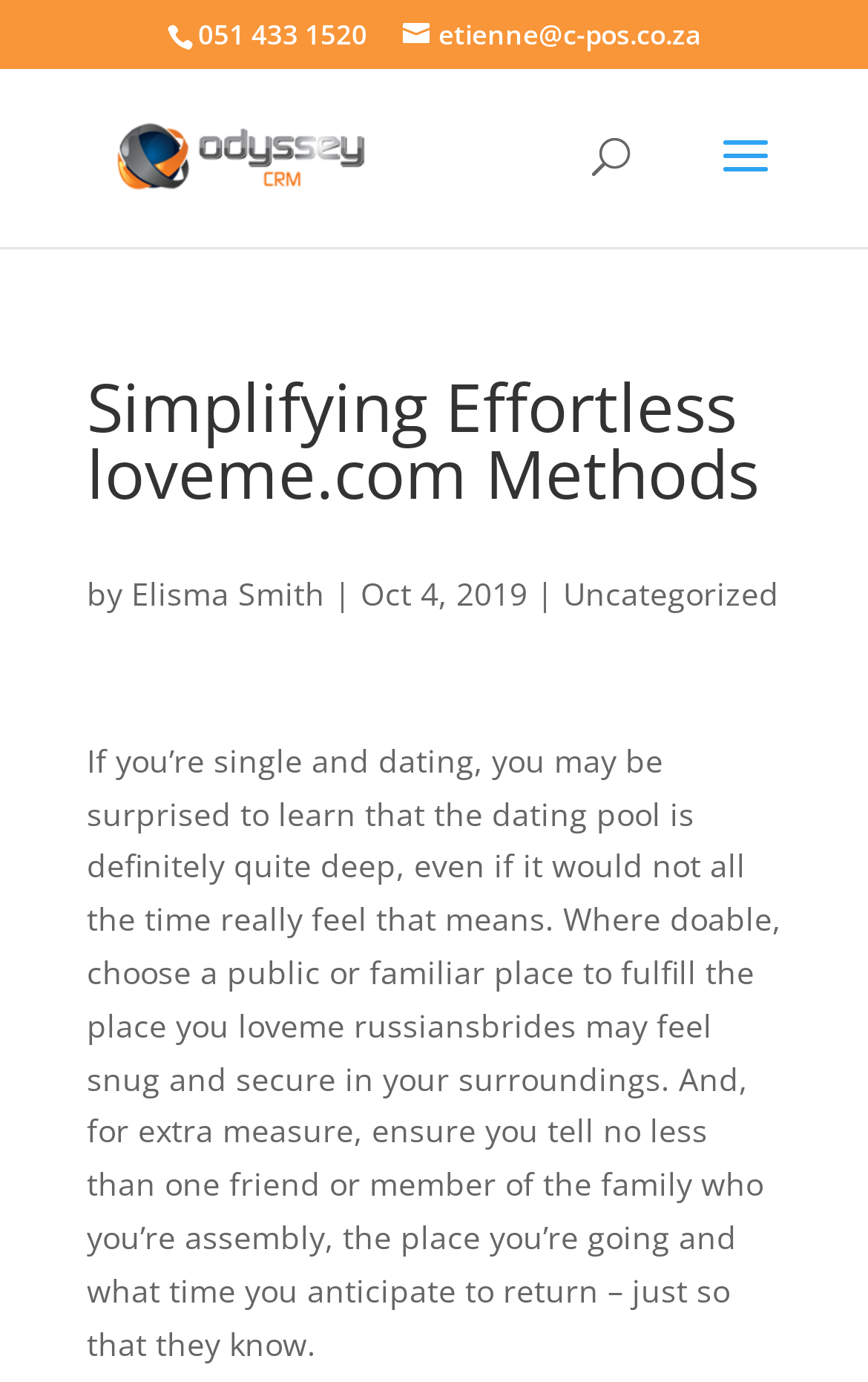From the element description alt="Odyssey CRM", predict the bounding box coordinates of the UI element. The coordinates must be specified in the format (top-left x, top-left y, bottom-right x, bottom-right y) and should be within the 0 to 1 range.

[0.11, 0.096, 0.444, 0.127]